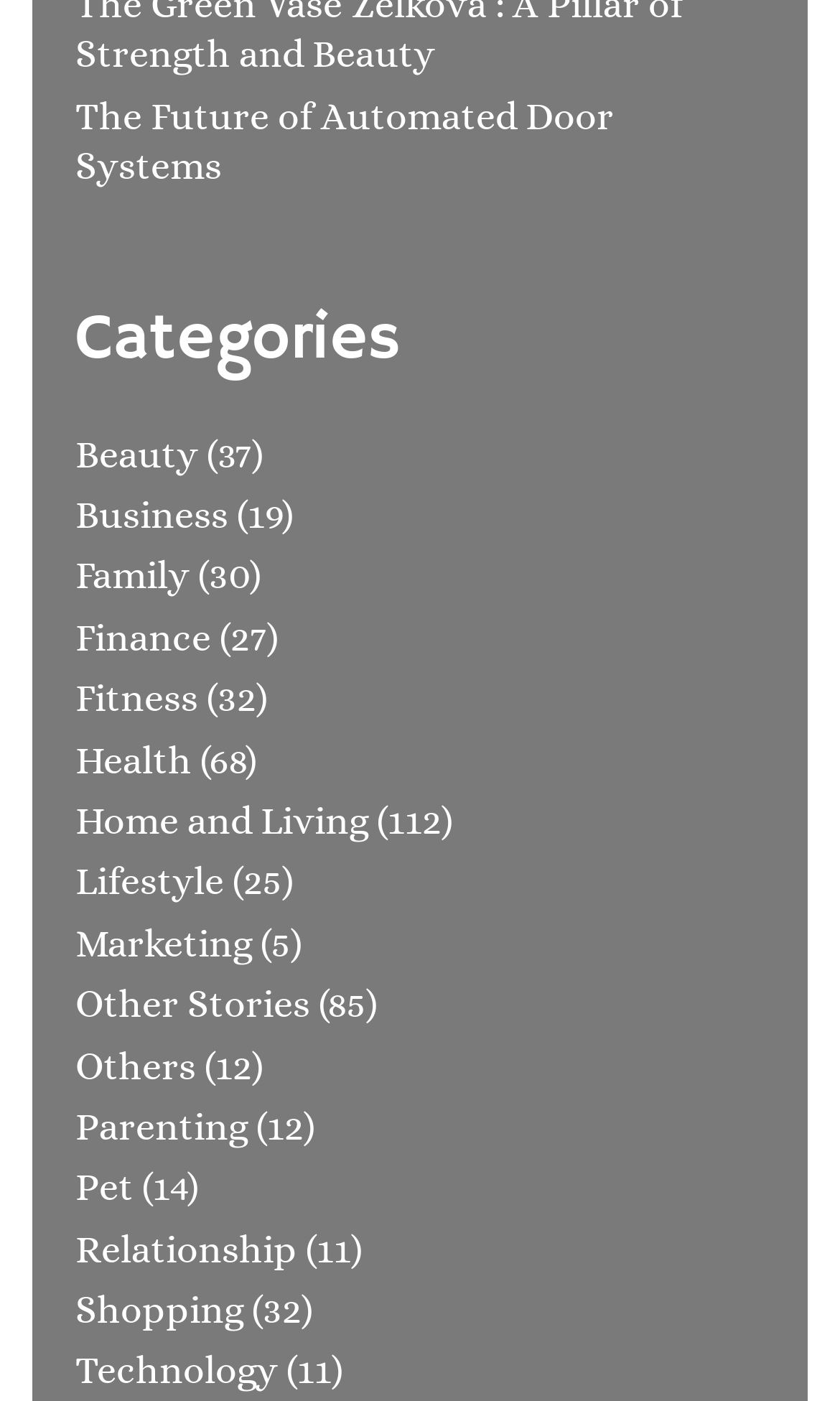Using the information in the image, could you please answer the following question in detail:
Is 'The Future of Automated Door Systems' a category?

I examined the structure of the webpage and found that 'The Future of Automated Door Systems' is a separate link at the top, not under the 'Categories' heading, so it is not a category.